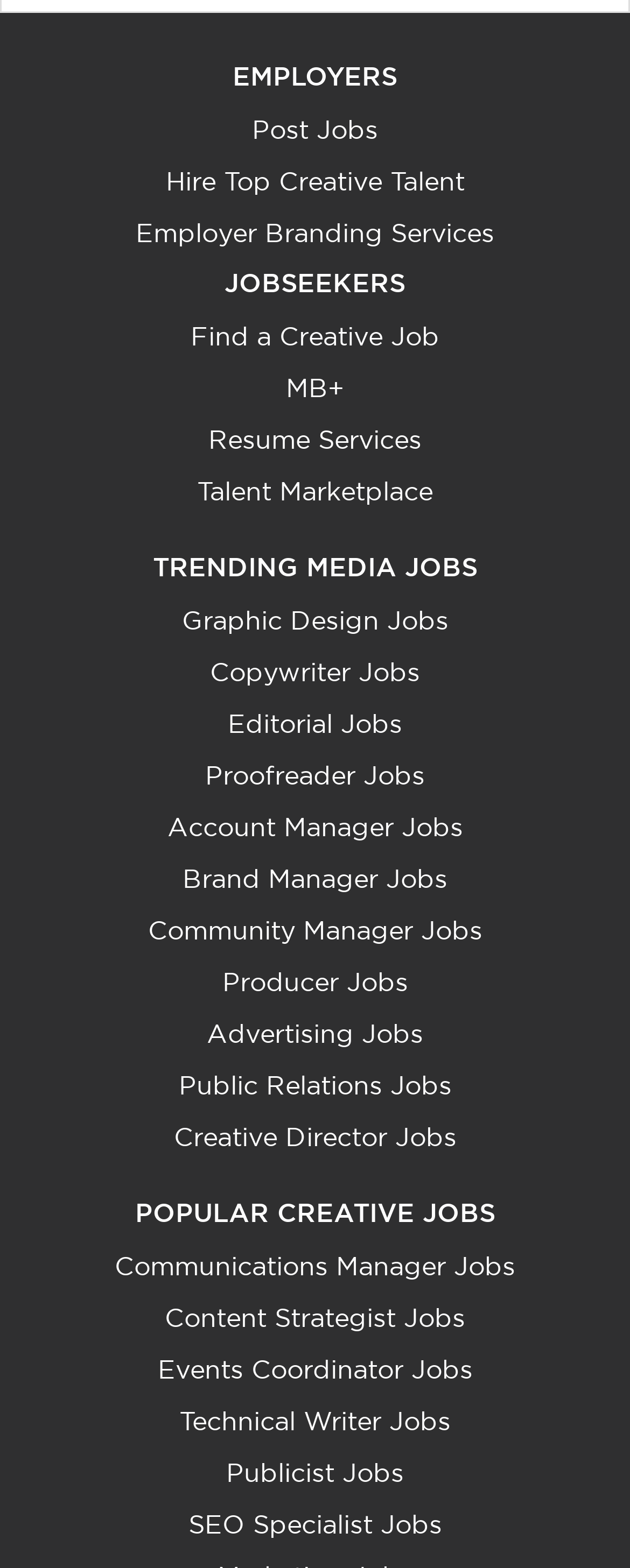Identify the bounding box coordinates of the area that should be clicked in order to complete the given instruction: "Learn about employer branding services". The bounding box coordinates should be four float numbers between 0 and 1, i.e., [left, top, right, bottom].

[0.215, 0.138, 0.785, 0.159]